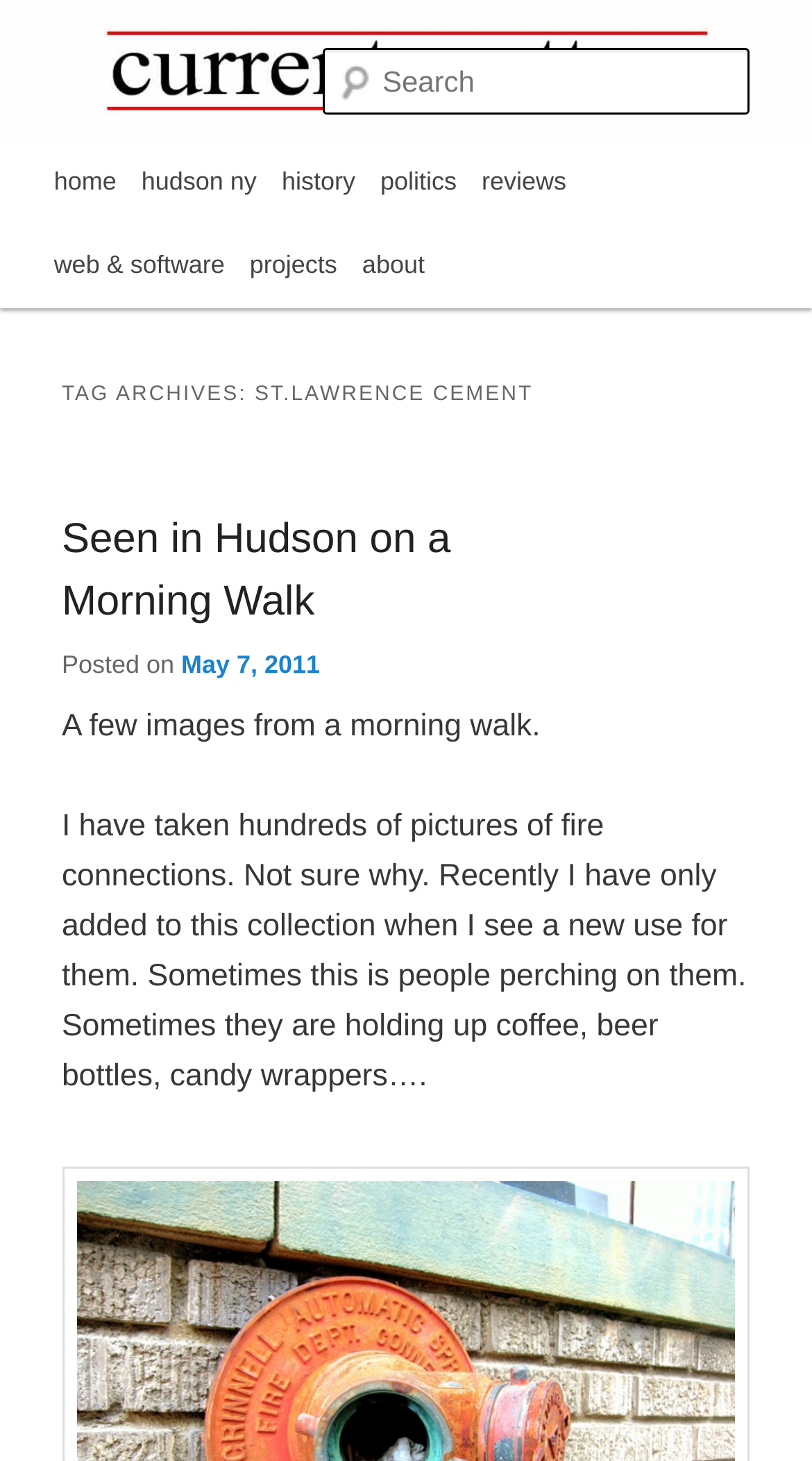Please identify the bounding box coordinates of the element's region that I should click in order to complete the following instruction: "Check May 7, 2011 post". The bounding box coordinates consist of four float numbers between 0 and 1, i.e., [left, top, right, bottom].

[0.223, 0.445, 0.394, 0.465]